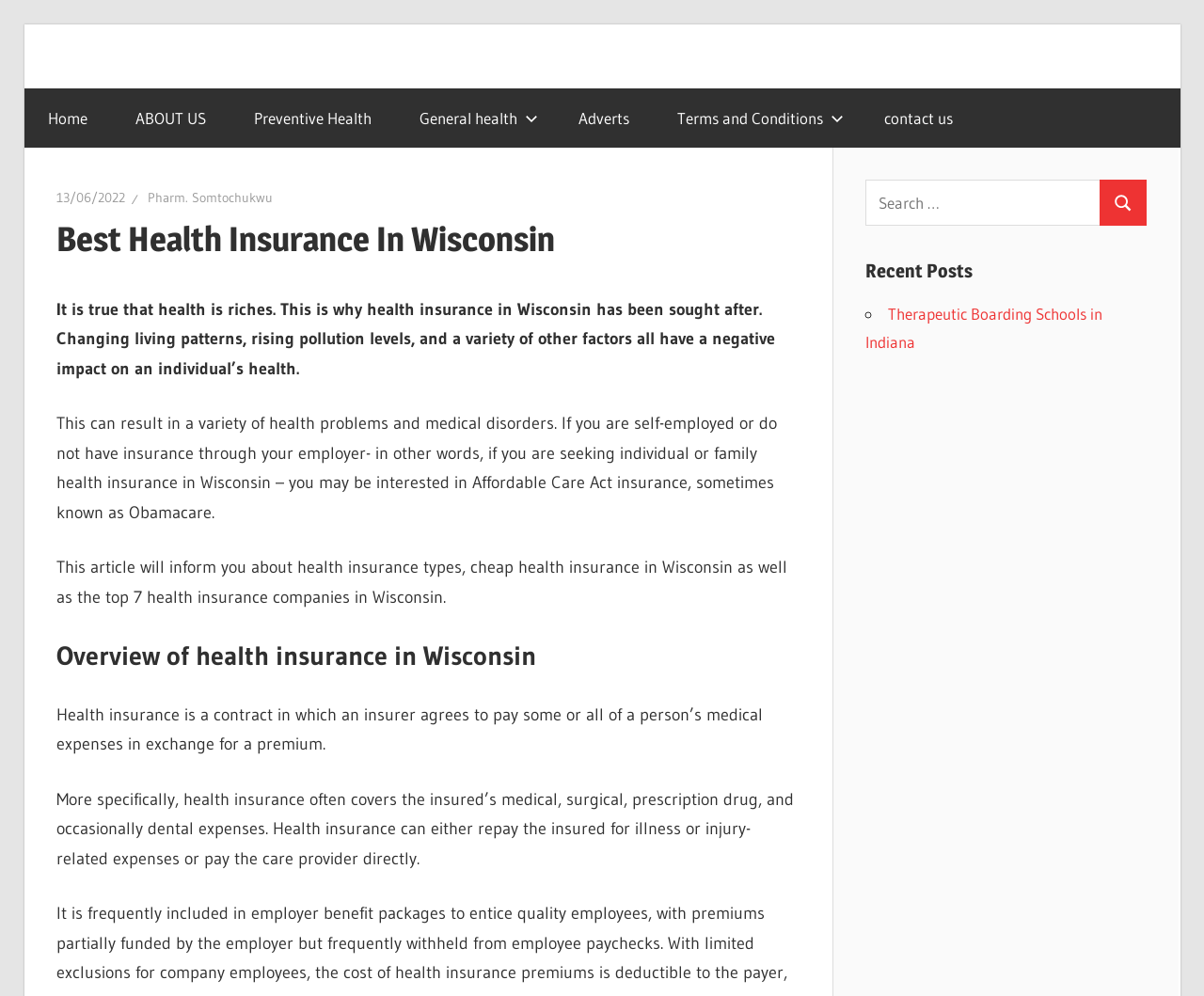Determine the bounding box coordinates for the UI element with the following description: "Therapeutic Boarding Schools in Indiana". The coordinates should be four float numbers between 0 and 1, represented as [left, top, right, bottom].

[0.719, 0.305, 0.915, 0.353]